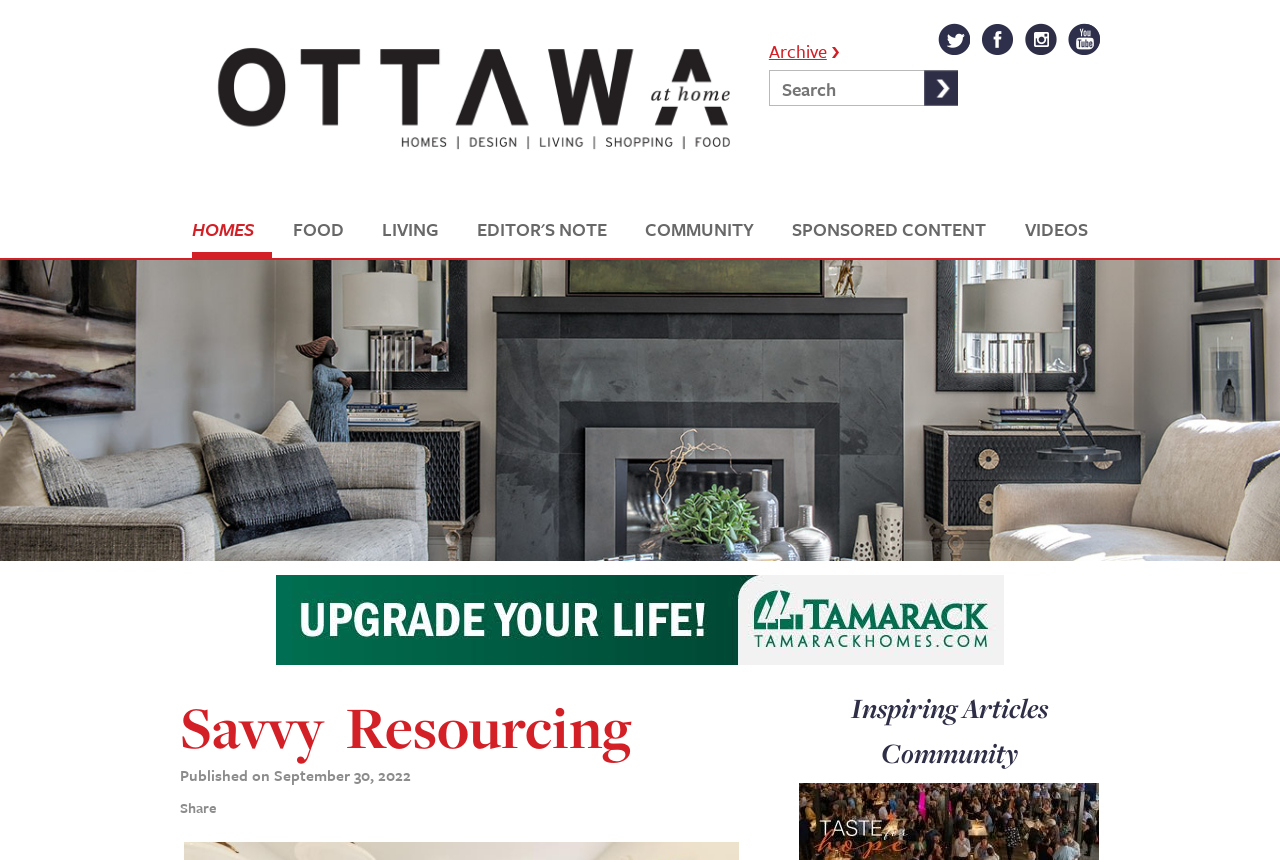Locate the bounding box coordinates of the element I should click to achieve the following instruction: "Search for something".

[0.601, 0.081, 0.748, 0.123]